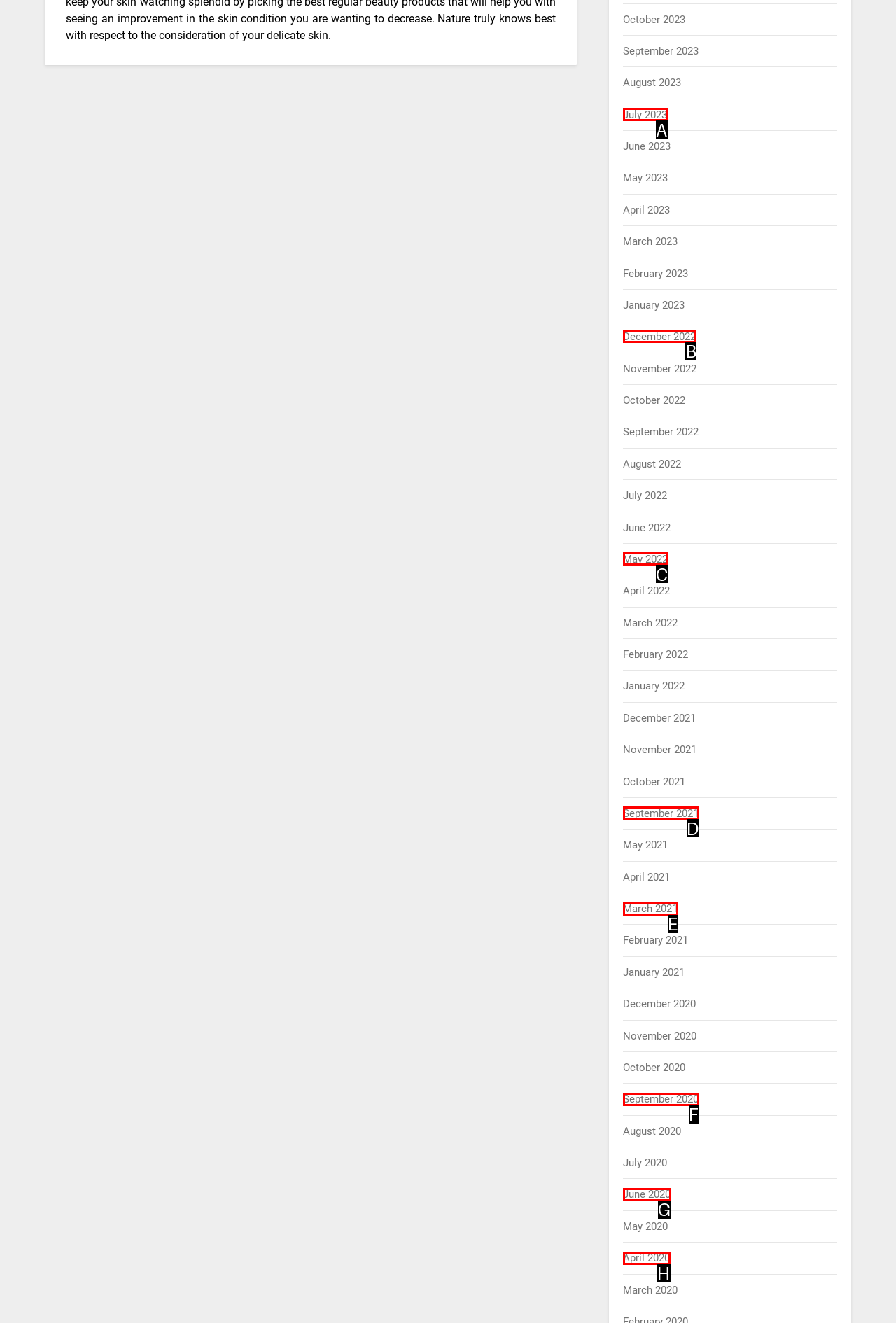Indicate which lettered UI element to click to fulfill the following task: View December 2022
Provide the letter of the correct option.

B